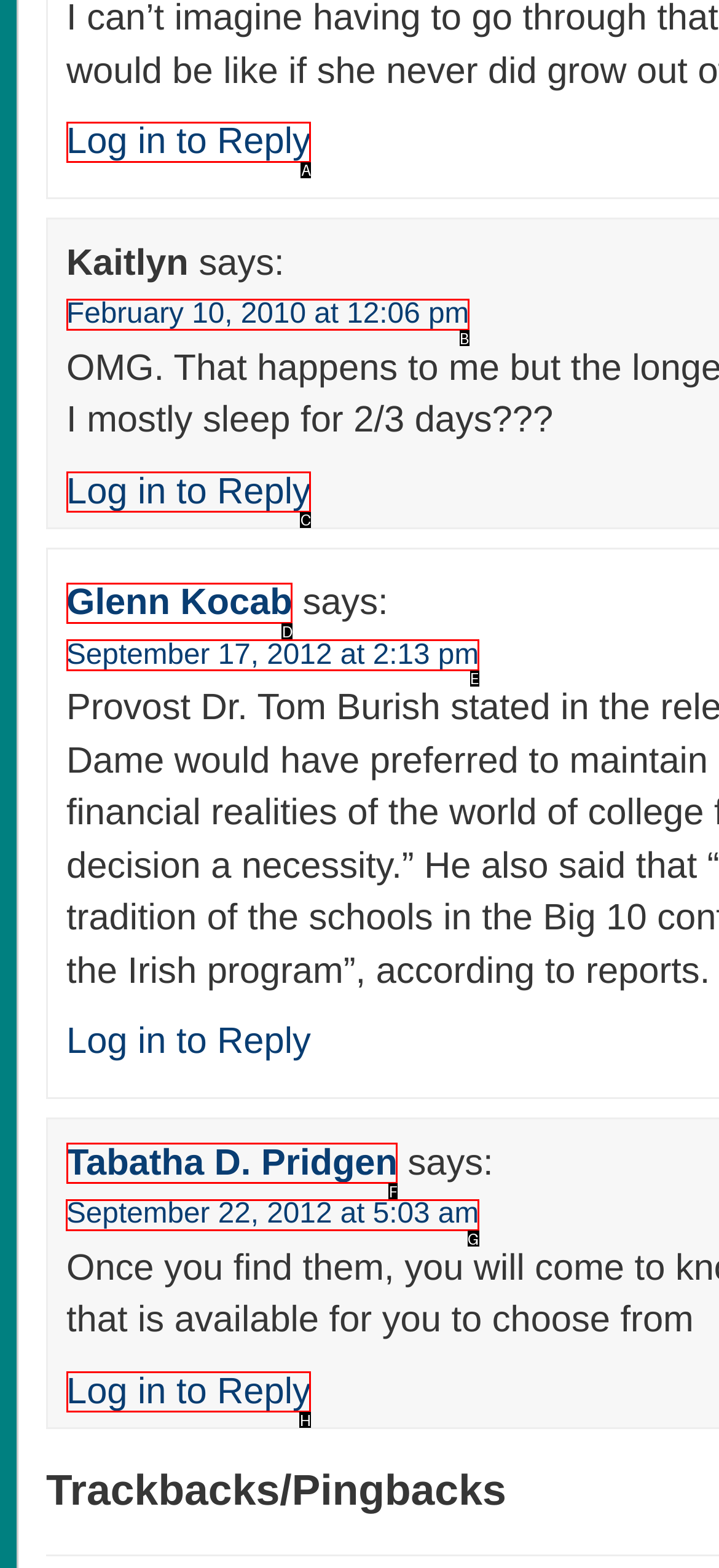Choose the HTML element that should be clicked to achieve this task: View a comment posted on September 22, 2012
Respond with the letter of the correct choice.

G